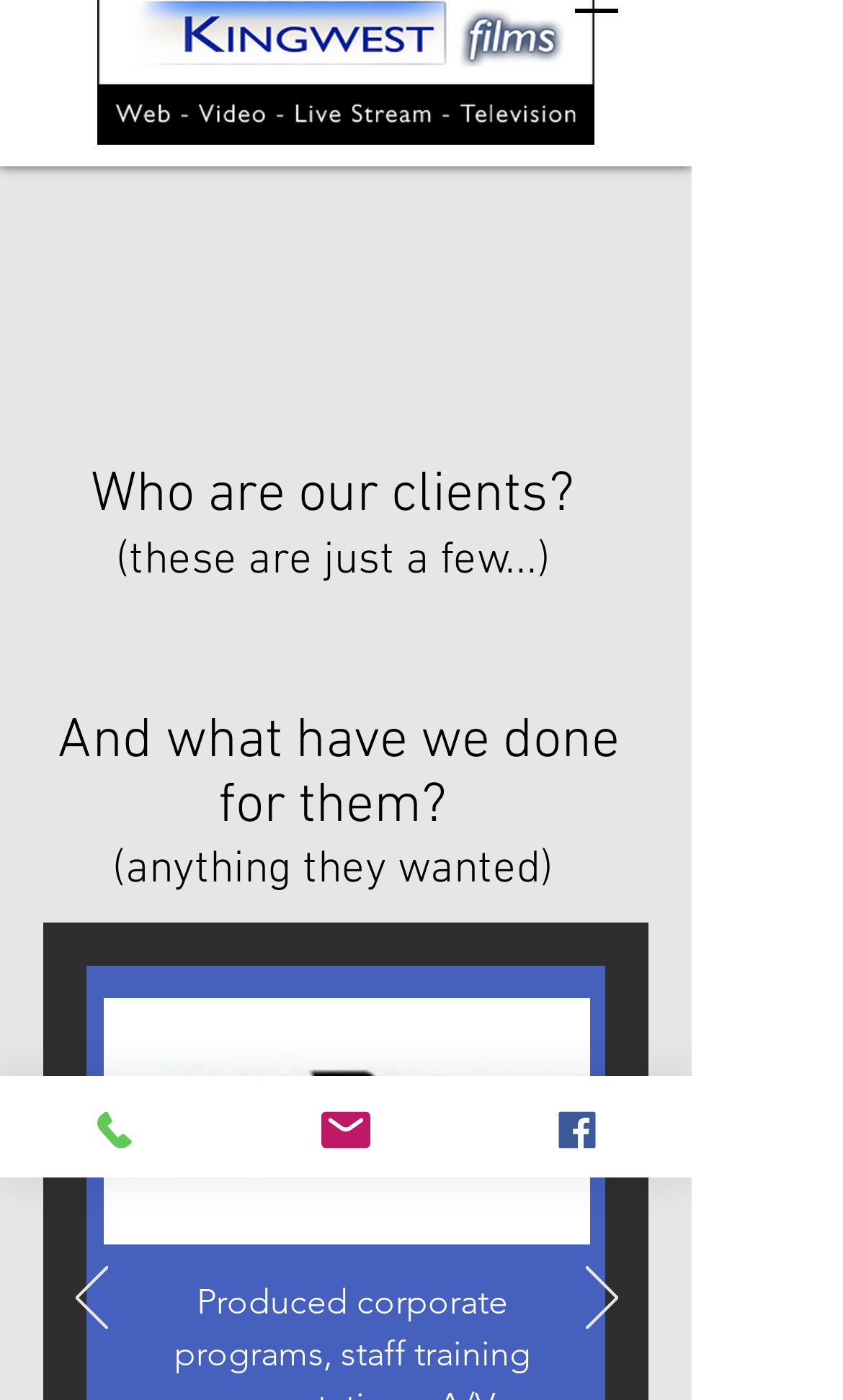How many navigation buttons are there?
Based on the image content, provide your answer in one word or a short phrase.

2